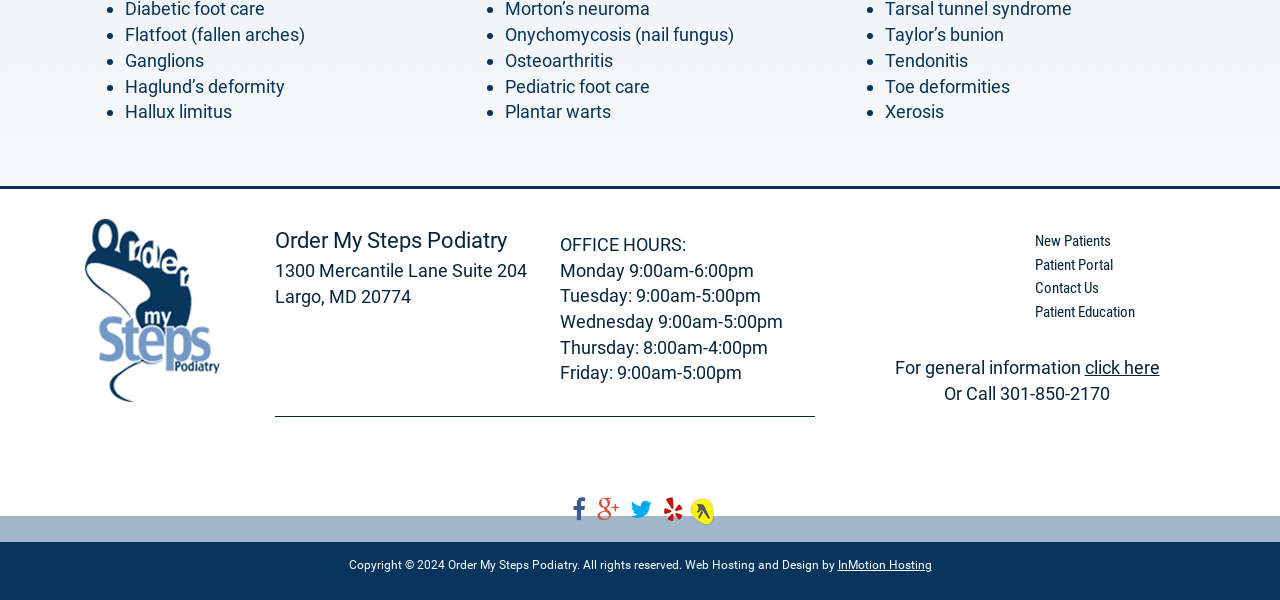What are the office hours on Monday?
Using the information from the image, provide a comprehensive answer to the question.

The office hours can be found in the middle section of the webpage, under the 'OFFICE HOURS:' heading. The hours for Monday are listed as '9:00am-6:00pm'.